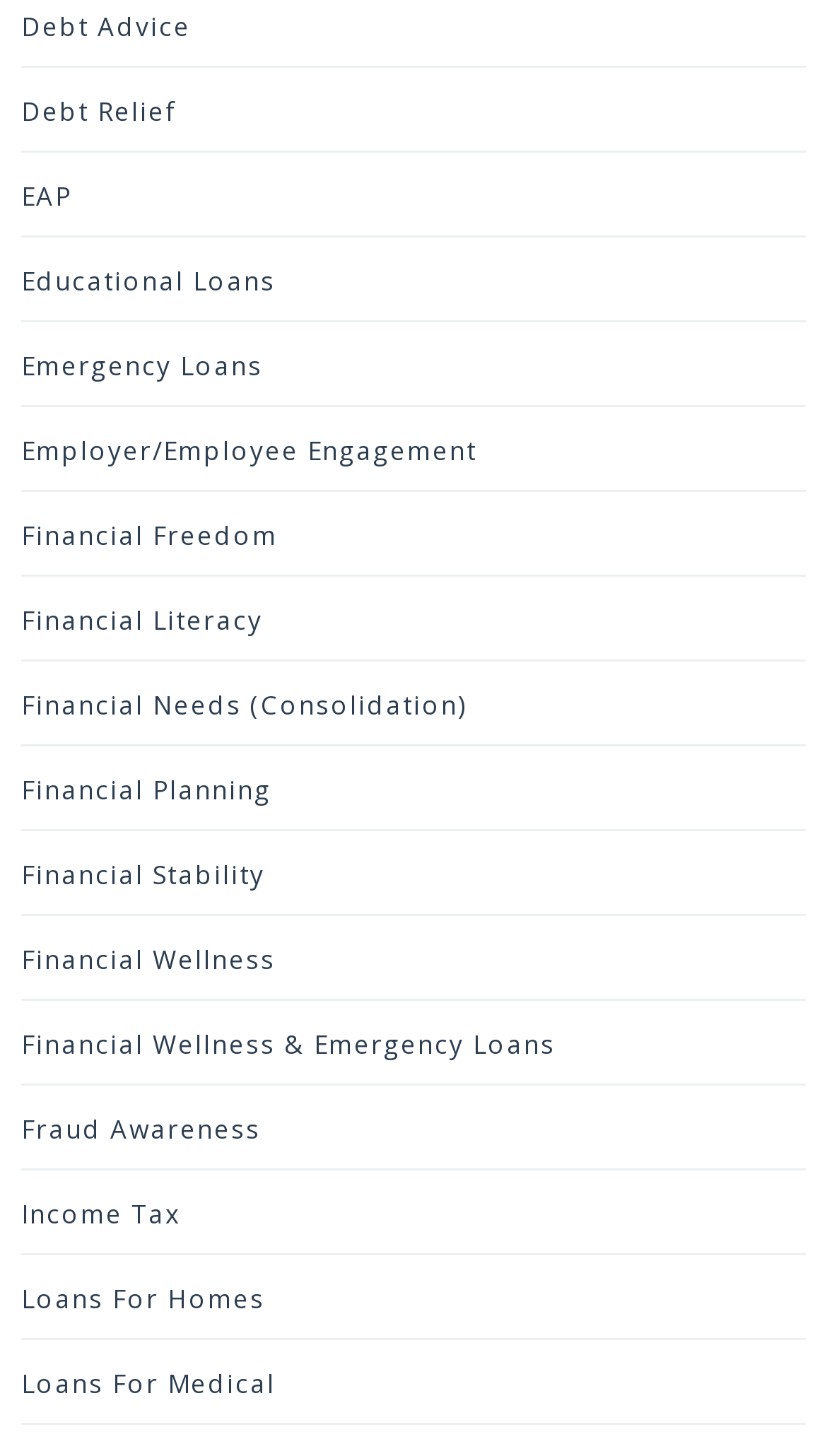How many links are available on the webpage? Refer to the image and provide a one-word or short phrase answer.

19